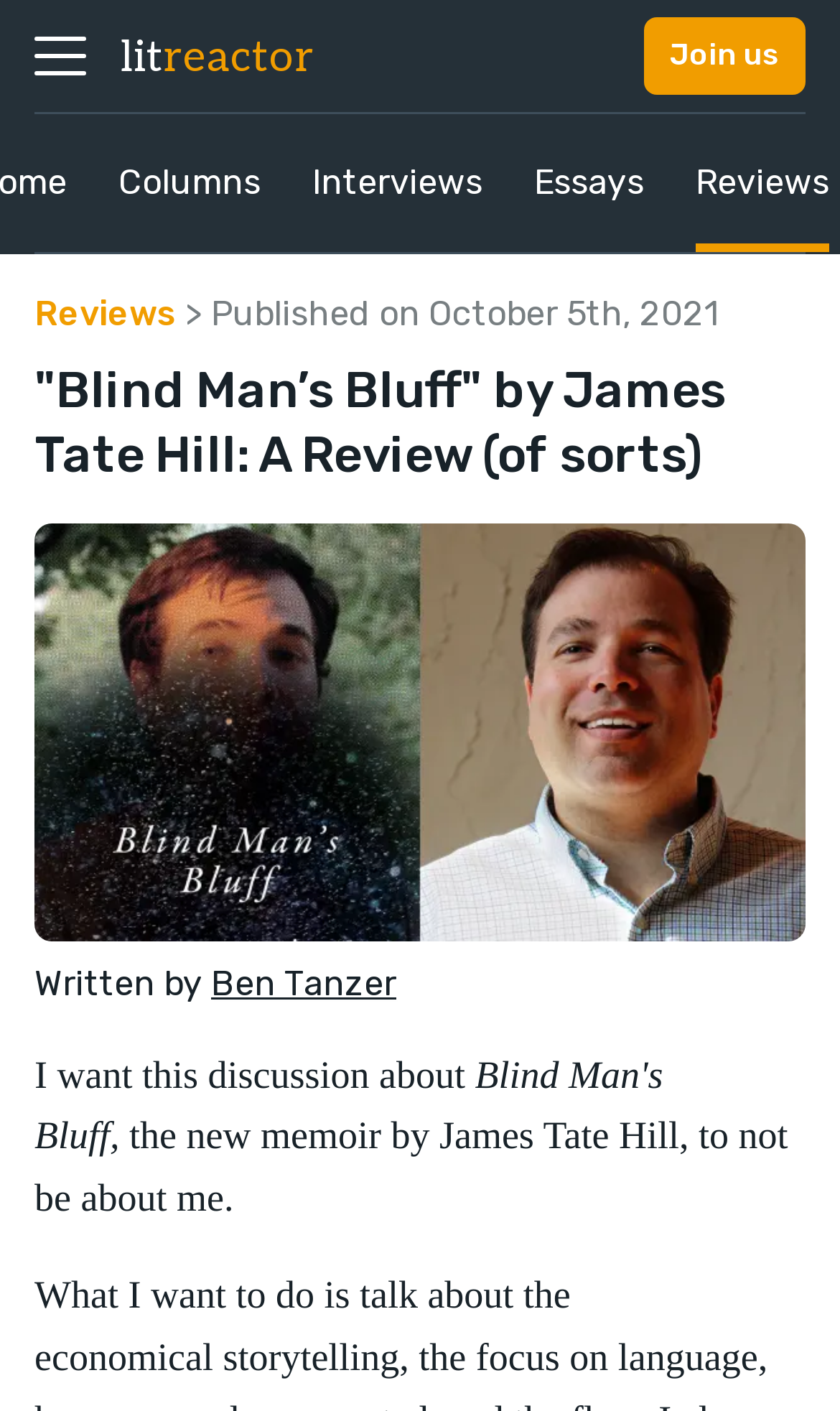Using the description: "Columns", identify the bounding box of the corresponding UI element in the screenshot.

[0.141, 0.081, 0.31, 0.179]